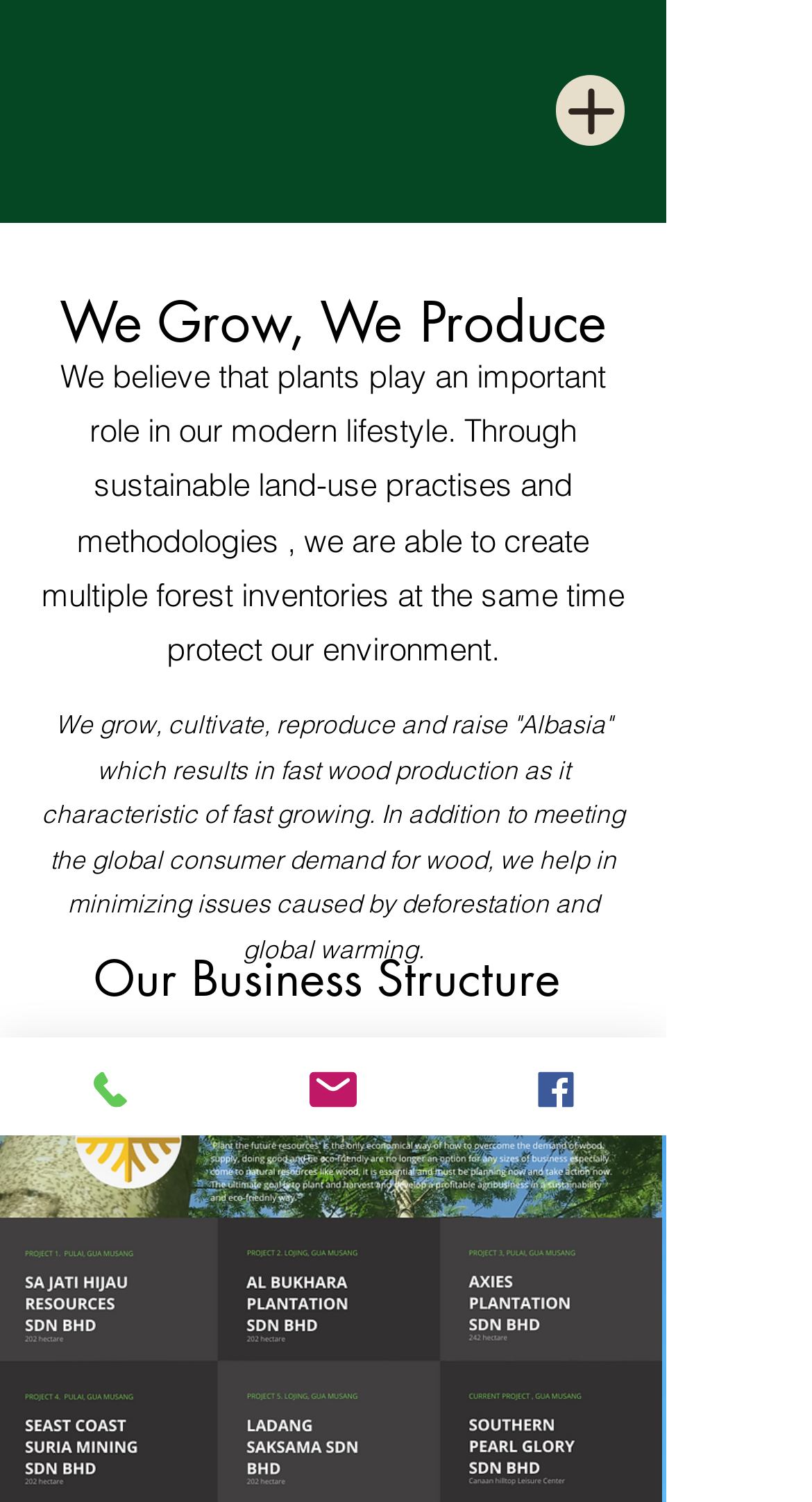How many sections are there on the webpage?
Provide a concise answer using a single word or phrase based on the image.

Three